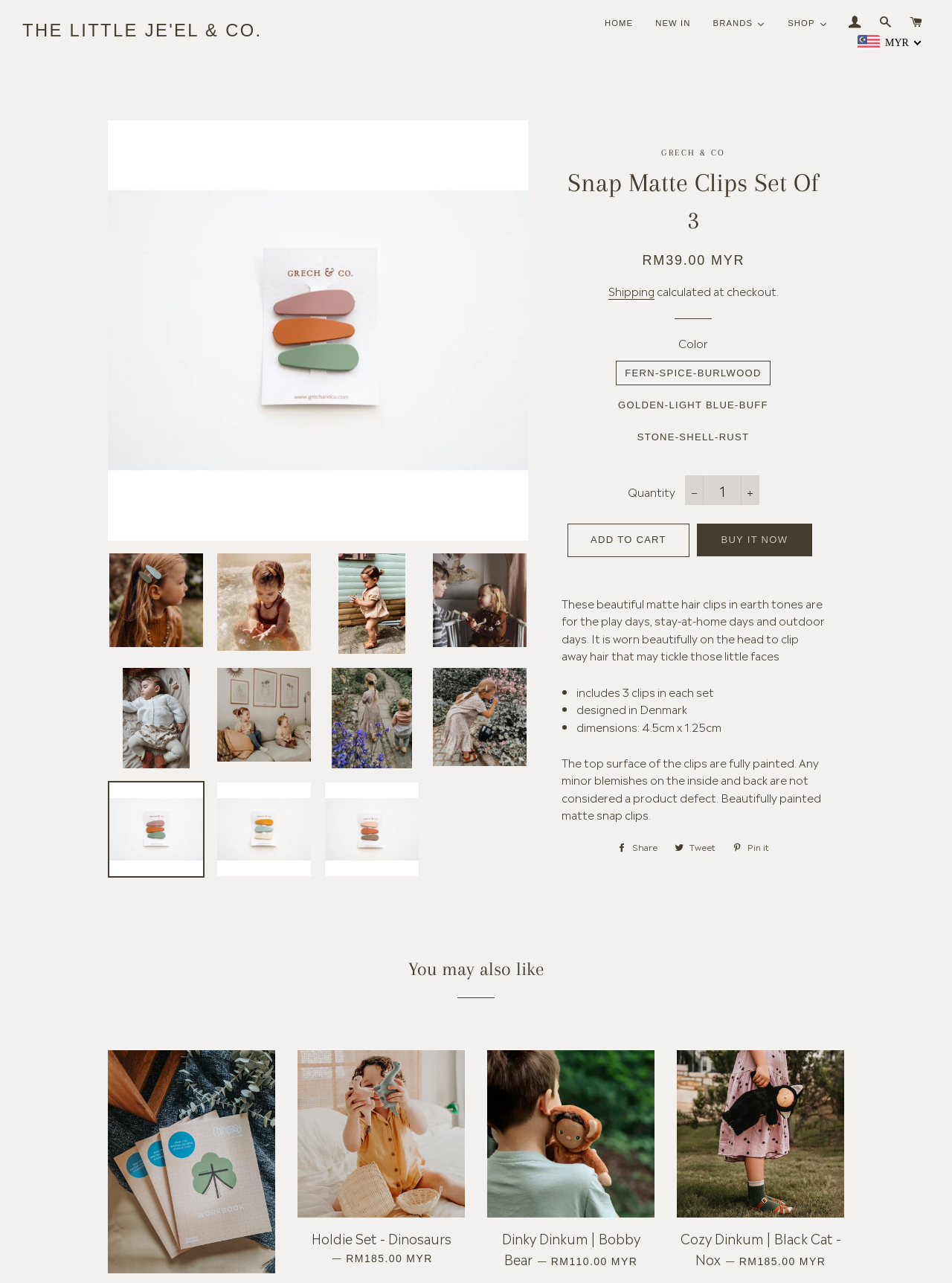What is the brand of the product?
Please analyze the image and answer the question with as much detail as possible.

I found the brand name 'GRECH & CO' in the heading element on the webpage, which is located at the top of the product description section.